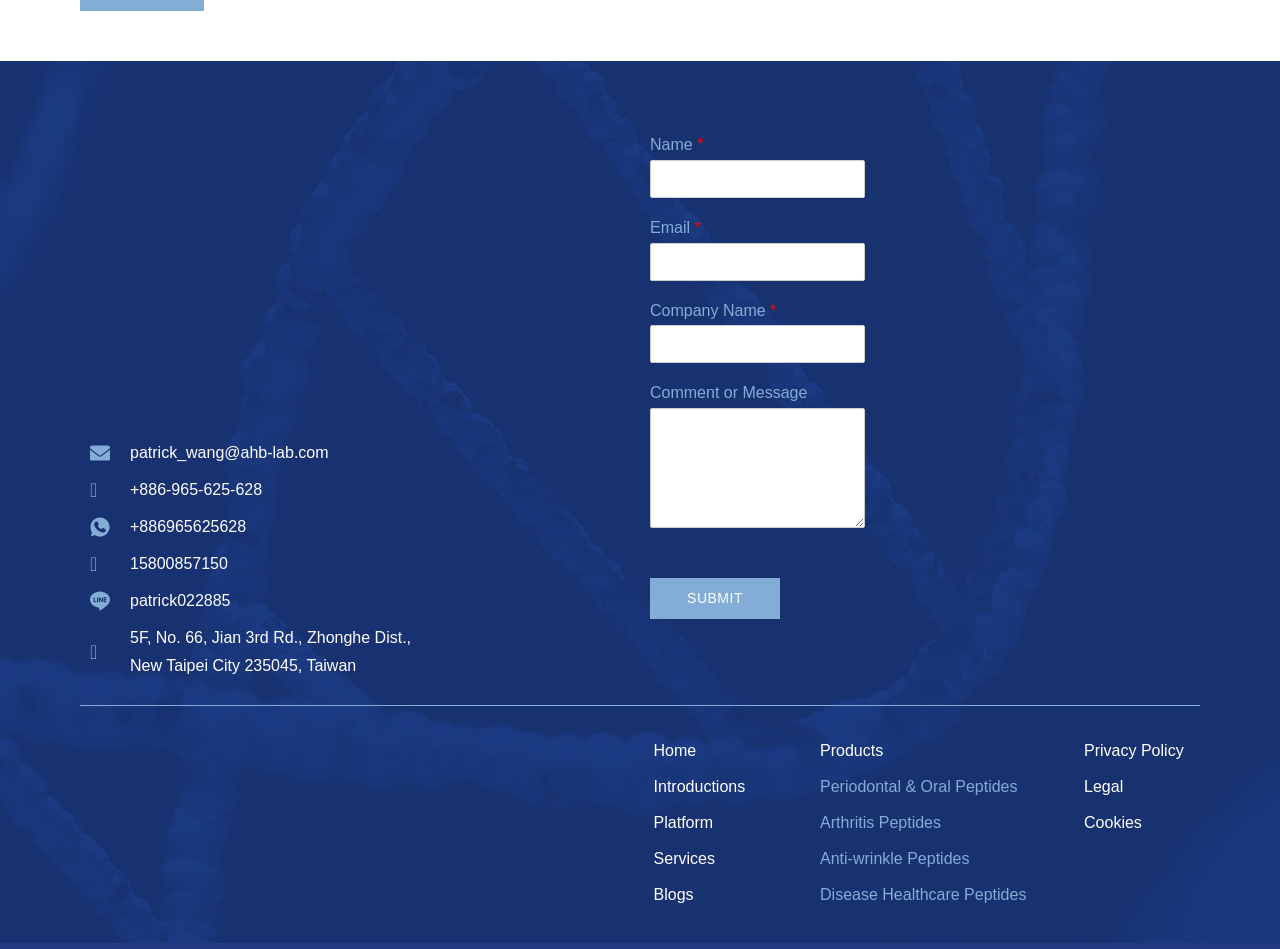Please answer the following question using a single word or phrase: 
What is the contact email?

patrick_wang@ahb-lab.com